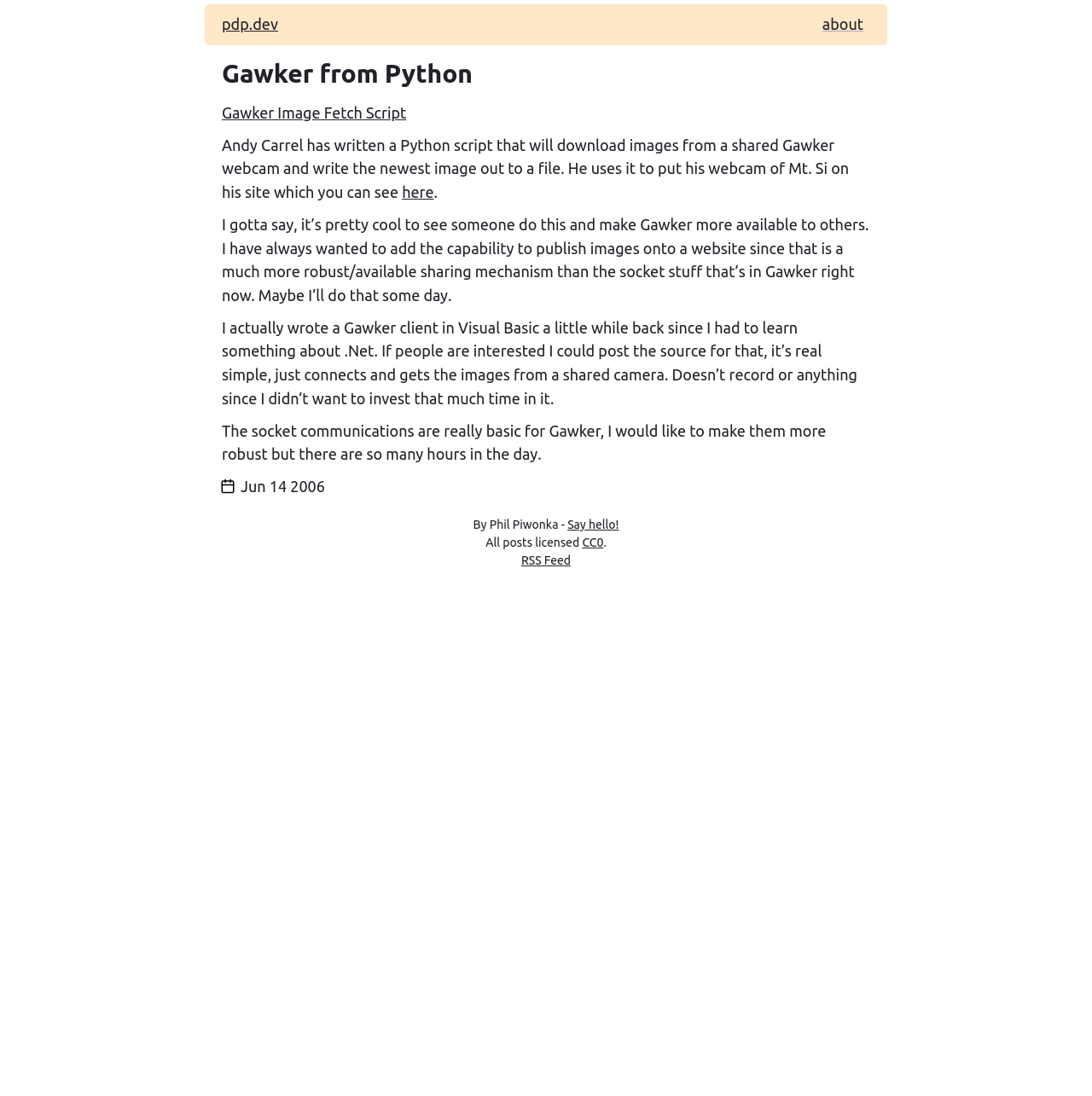Find the bounding box coordinates of the area that needs to be clicked in order to achieve the following instruction: "check the post date". The coordinates should be specified as four float numbers between 0 and 1, i.e., [left, top, right, bottom].

[0.217, 0.436, 0.298, 0.451]